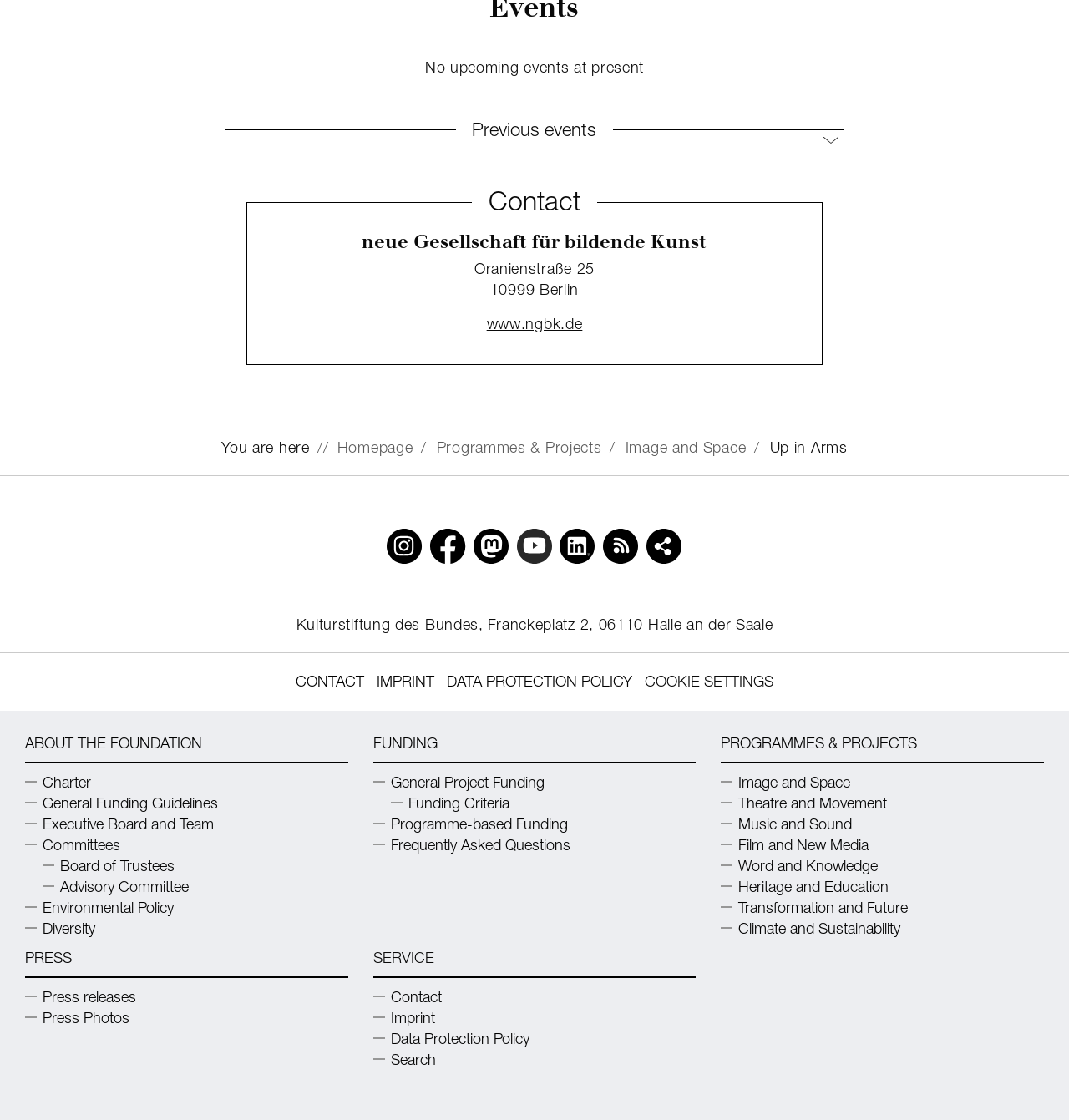Please identify the bounding box coordinates of the element's region that should be clicked to execute the following instruction: "Go to 'Contact'". The bounding box coordinates must be four float numbers between 0 and 1, i.e., [left, top, right, bottom].

[0.239, 0.166, 0.761, 0.193]